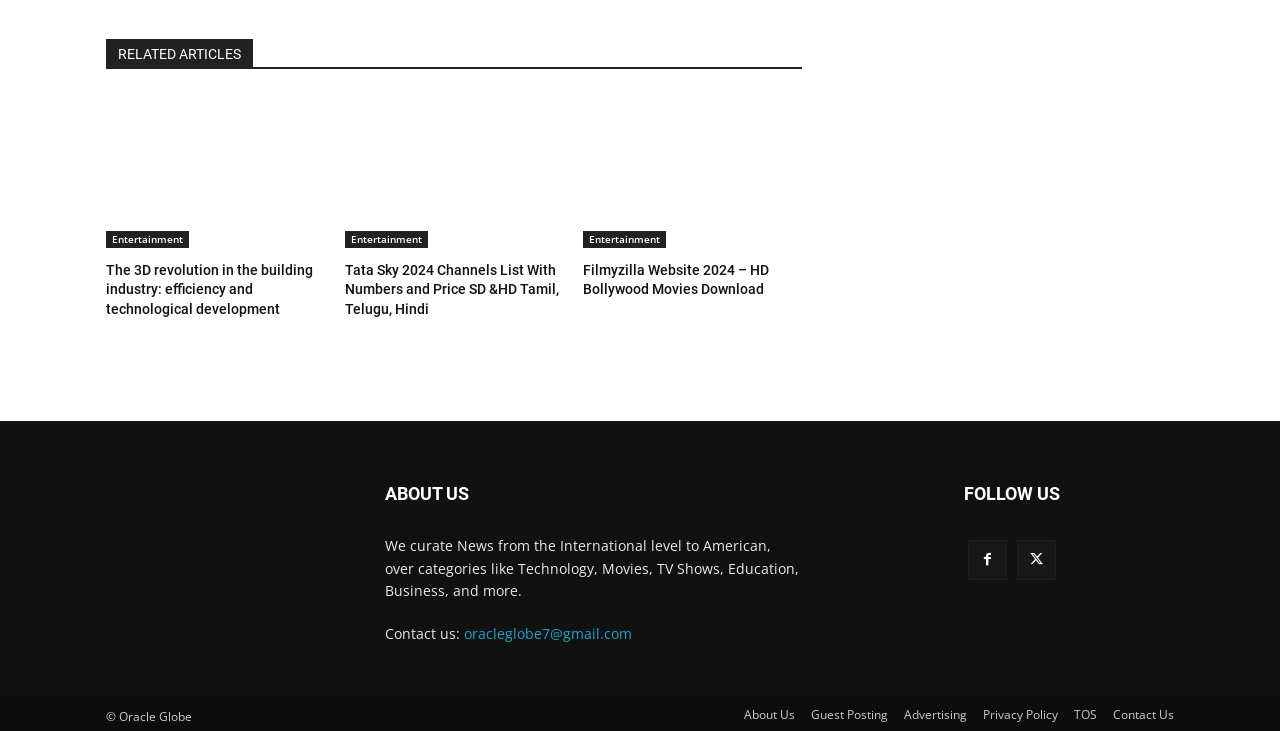Please provide the bounding box coordinates for the element that needs to be clicked to perform the following instruction: "Visit the 'About Us' page". The coordinates should be given as four float numbers between 0 and 1, i.e., [left, top, right, bottom].

[0.581, 0.957, 0.621, 0.986]